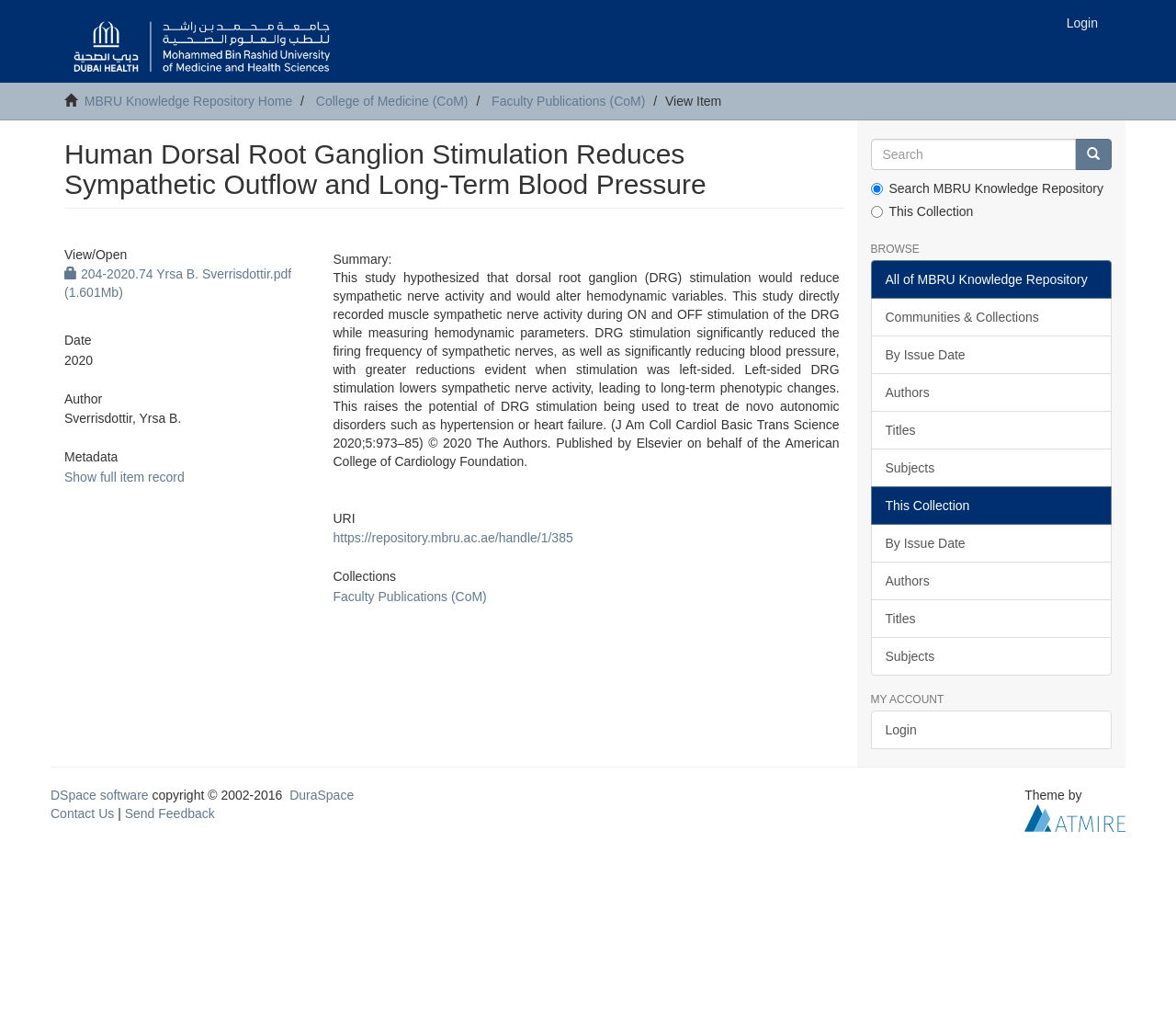Identify the bounding box for the UI element specified in this description: "Inloggen i-Active". The coordinates must be four float numbers between 0 and 1, formatted as [left, top, right, bottom].

None